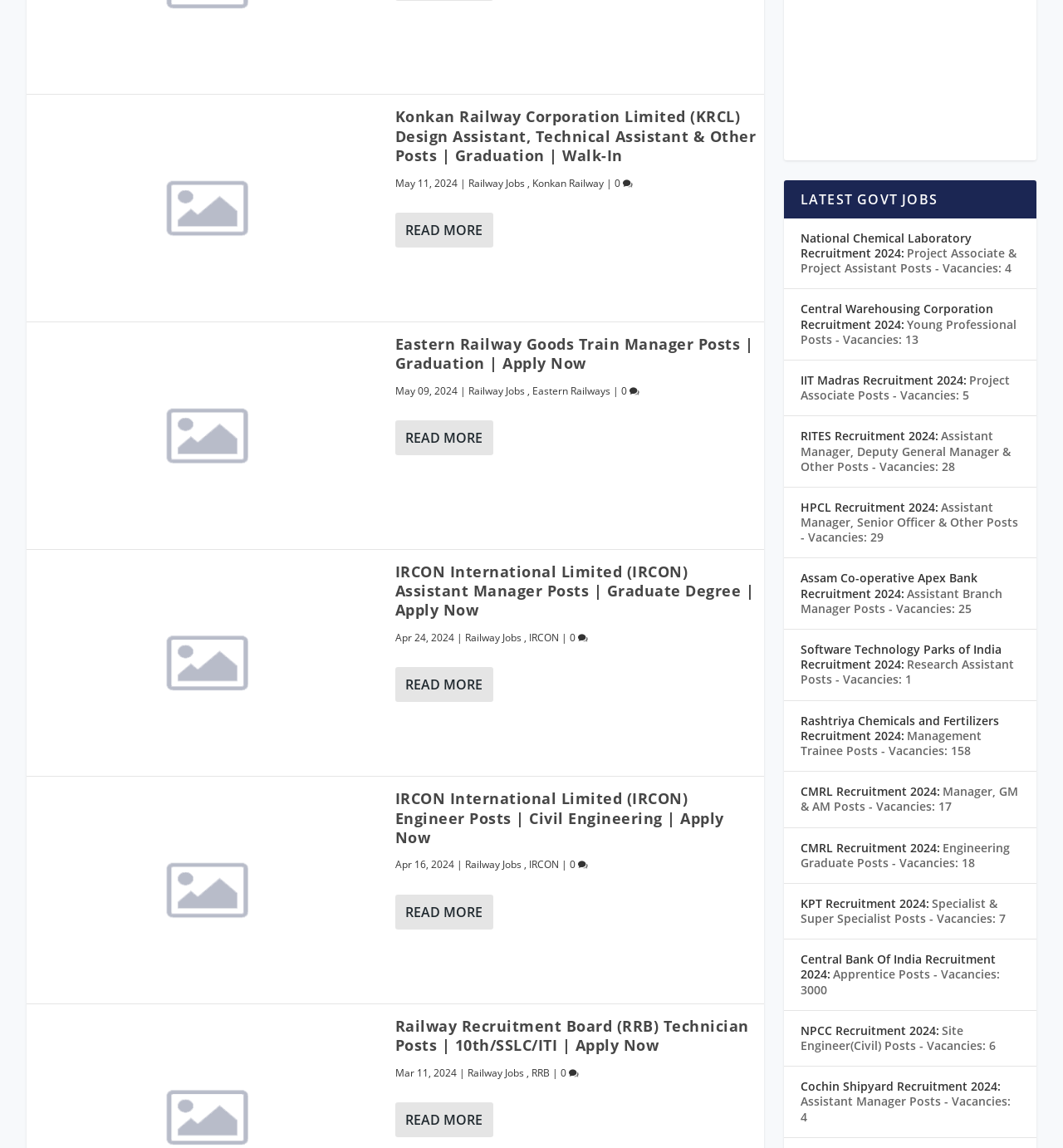Please provide a one-word or short phrase answer to the question:
What is the category of the job listing with the heading 'Railway Recruitment Board (RRB) Technician Posts | 10th/SSLC/ITI | Apply Now'?

Railway Jobs